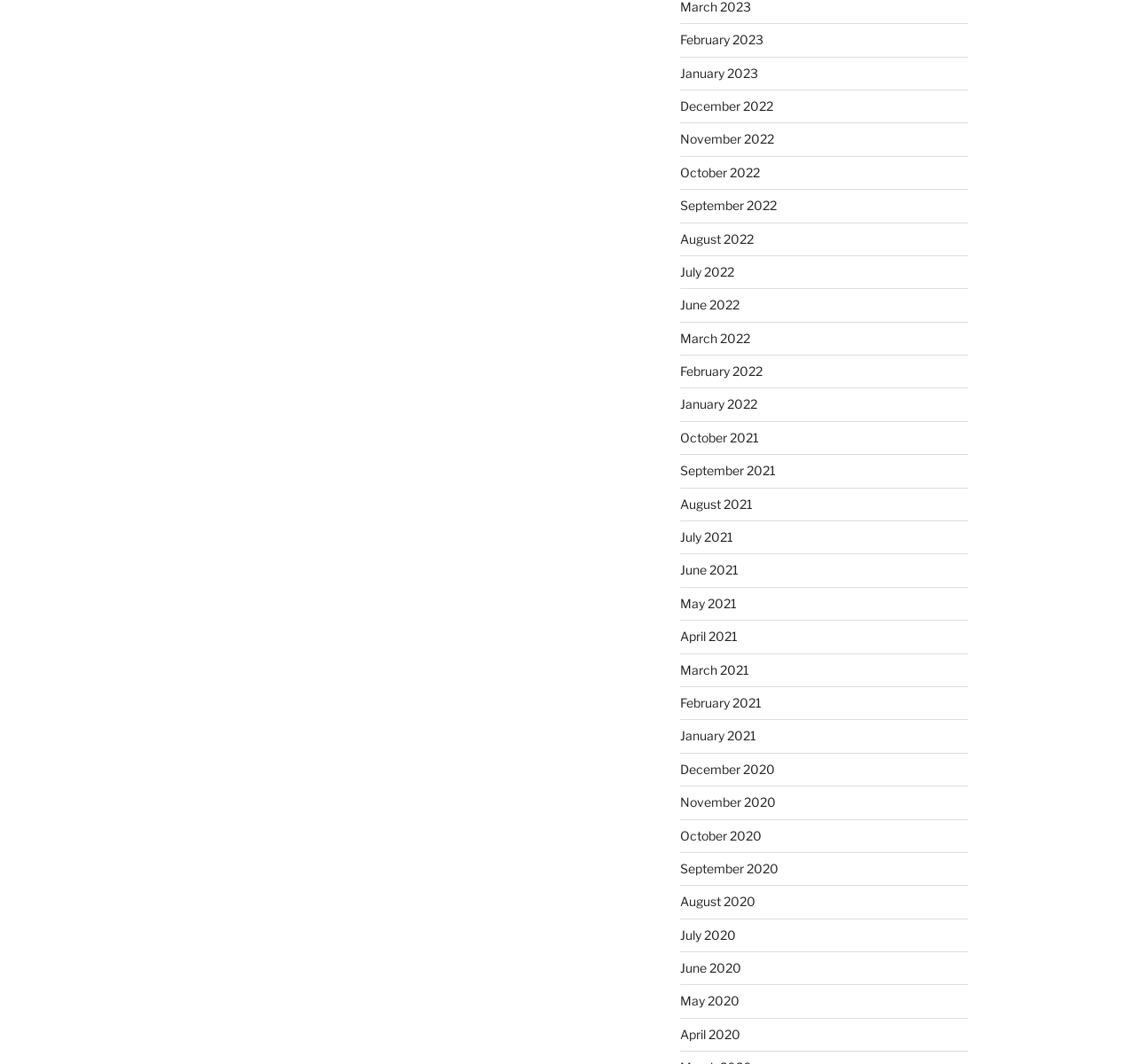How many months are listed on the webpage?
Analyze the image and deliver a detailed answer to the question.

I counted the number of links on the webpage, and there are 24 links, each representing a month from January 2020 to February 2023.